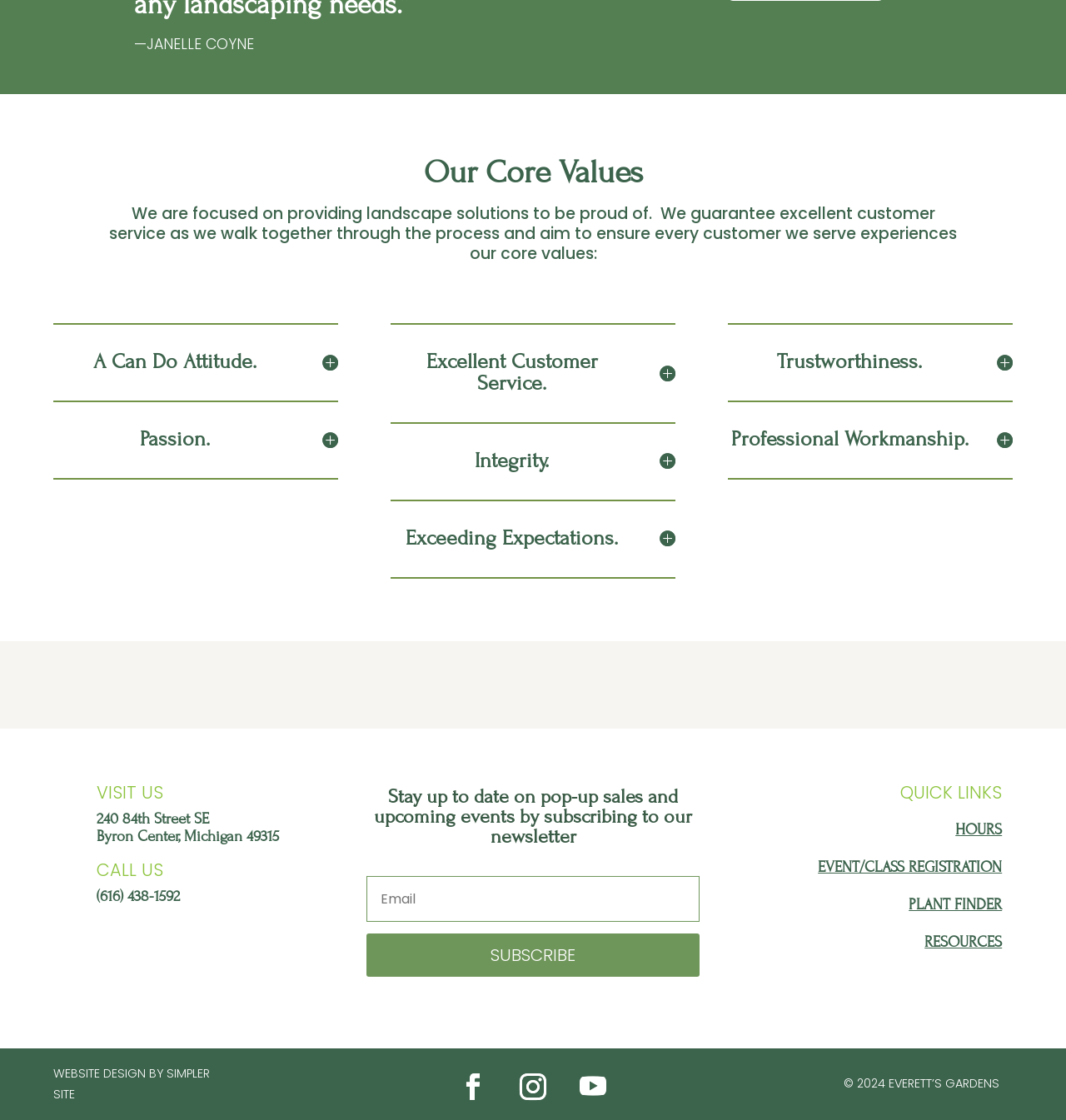What is the phone number of the organization?
Kindly answer the question with as much detail as you can.

The phone number is mentioned in the 'CALL US' section, providing the contact information for the organization.